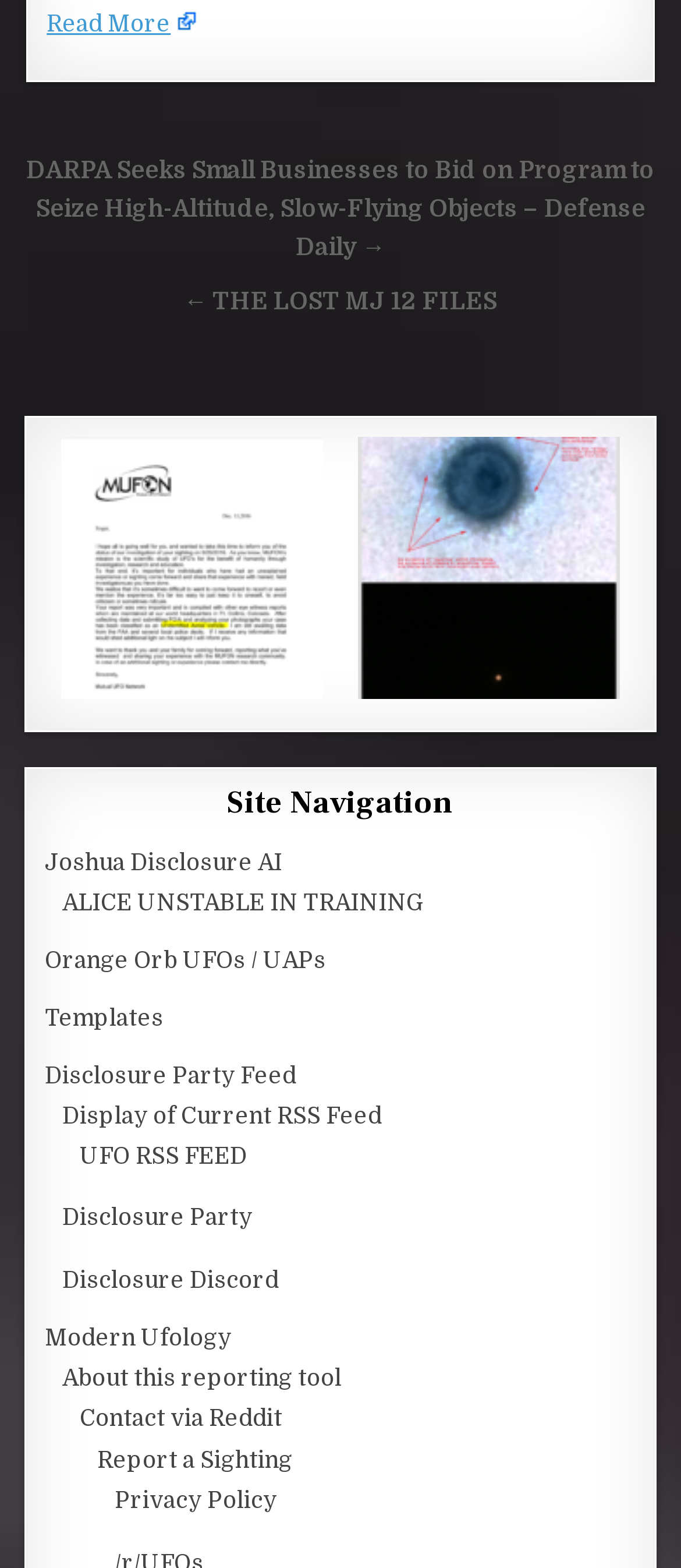Please answer the following question using a single word or phrase: 
What is the text of the first link?

DARPA Seeks Small Businesses to Bid on Program to Seize High-Altitude, Slow-Flying Objects – Defense Daily →